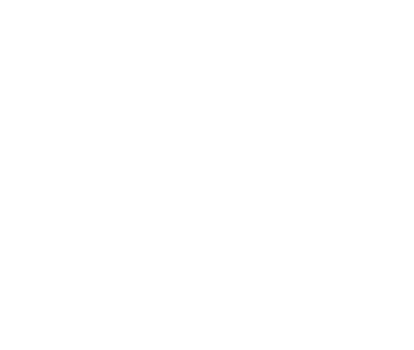What is the surrounding area of the port known for? Using the information from the screenshot, answer with a single word or phrase.

Natural beauty